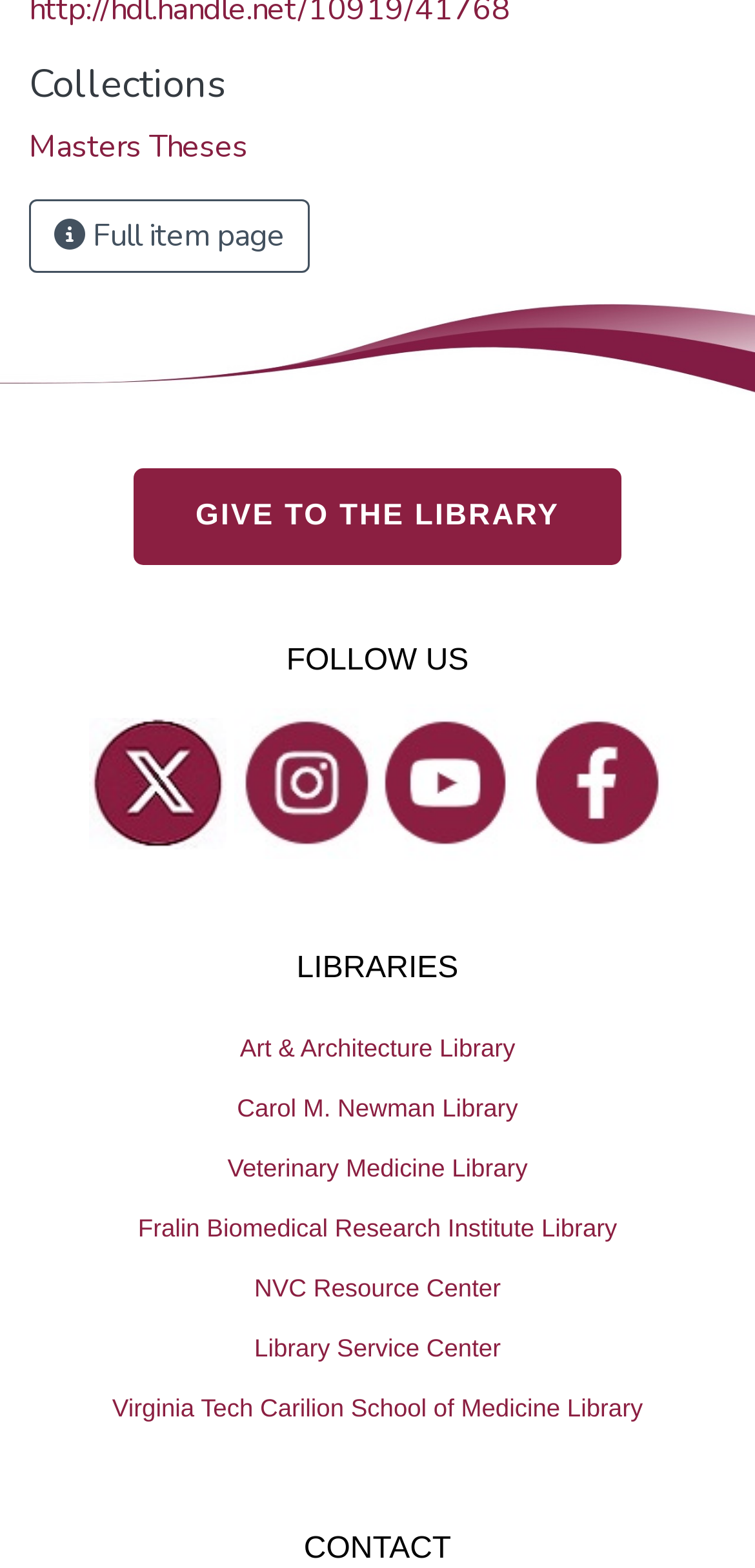Can you identify the bounding box coordinates of the clickable region needed to carry out this instruction: 'View Masters Theses'? The coordinates should be four float numbers within the range of 0 to 1, stated as [left, top, right, bottom].

[0.038, 0.08, 0.328, 0.107]